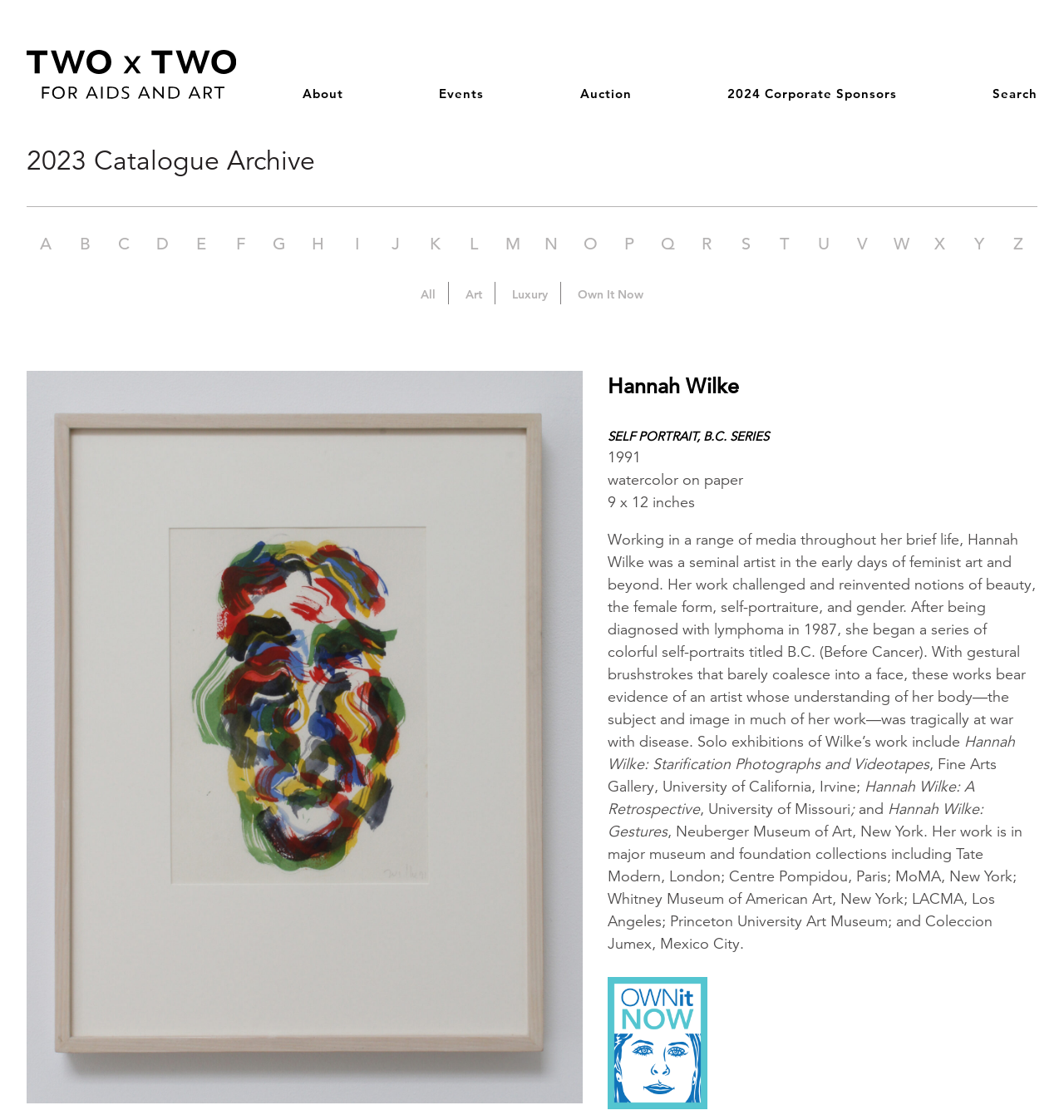Give a detailed explanation of the elements present on the webpage.

This webpage is dedicated to the artist Hannah Wilke, featuring her work and biography. At the top of the page, there is a navigation menu with links to "About", "Events", "Auction", "2024 Corporate Sponsors", and "Search". Below the navigation menu, there is a header section with a title "2023 Catalogue Archive" and an alphabetical list of links from "A" to "Z", as well as "All", "Art", "Luxury", and "Own It Now".

The main content of the page is divided into two sections. The first section features a heading "SELF PORTRAIT, B.C. SERIES" and a link to the same title. Below the heading, there is a brief description of Hannah Wilke's work, including her biography, artistic style, and notable exhibitions. The text is accompanied by a small image of the artist's self-portrait.

The second section of the main content provides more detailed information about Hannah Wilke's exhibitions, including solo exhibitions at the Fine Arts Gallery, University of California, Irvine, University of Missouri, and Neuberger Museum of Art, New York. The text also mentions that her work is part of major museum and foundation collections, such as Tate Modern, London, Centre Pompidou, Paris, MoMA, New York, and others.

At the bottom of the page, there is a "Back to top" button. Overall, the webpage is dedicated to showcasing Hannah Wilke's artistic career and providing information about her life and work.